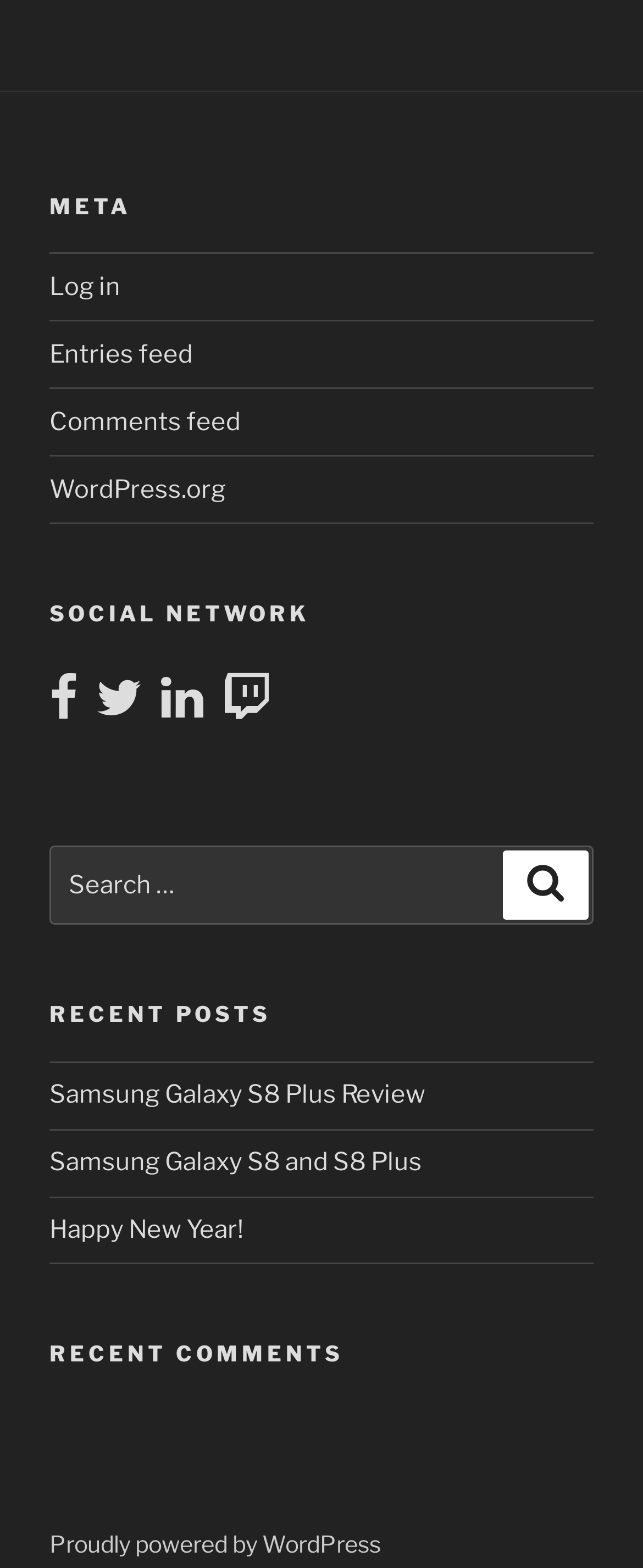Locate the bounding box coordinates of the element you need to click to accomplish the task described by this instruction: "Search for something".

[0.077, 0.539, 0.923, 0.59]